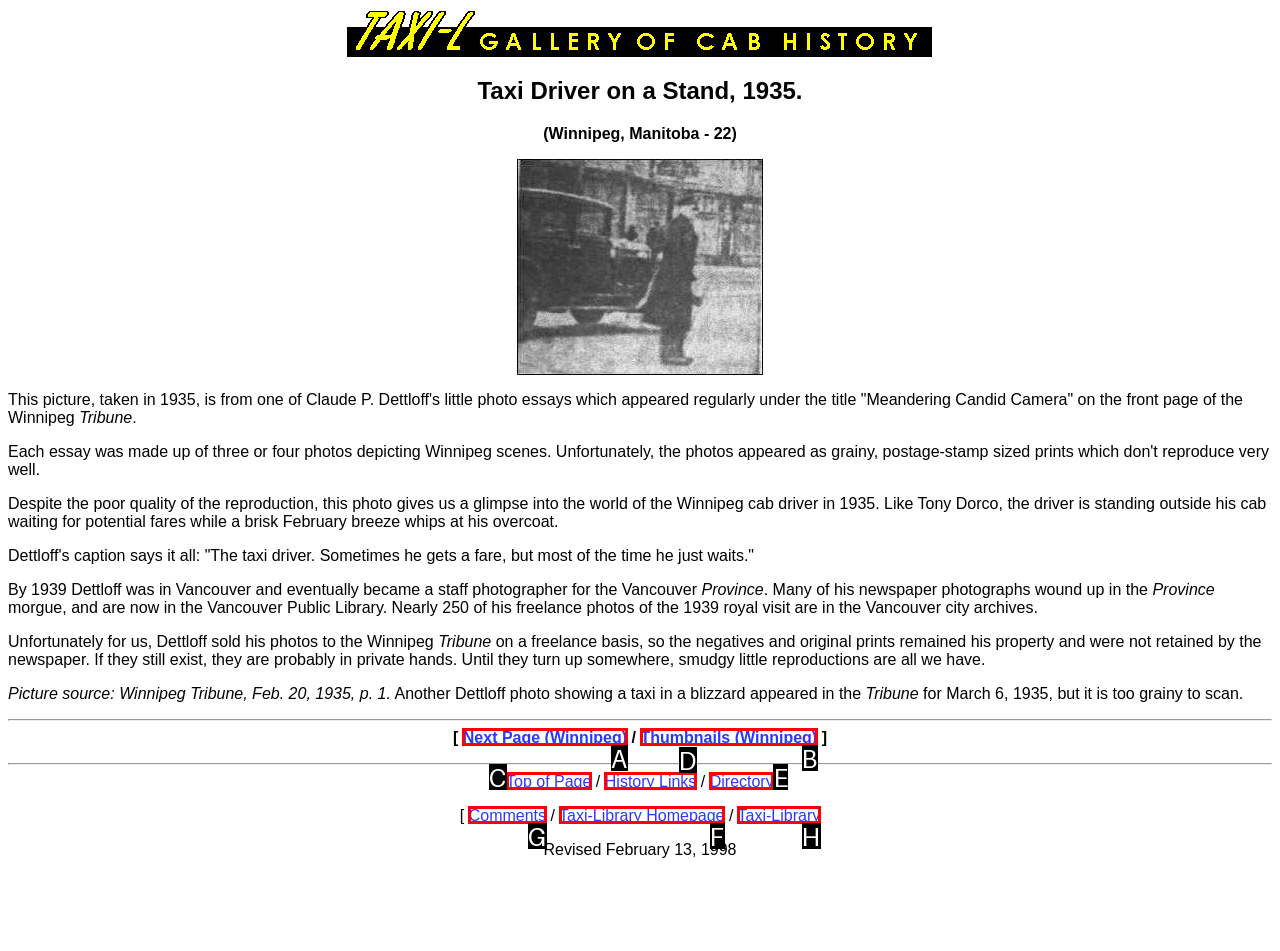To perform the task "Go to Taxi-Library homepage", which UI element's letter should you select? Provide the letter directly.

F